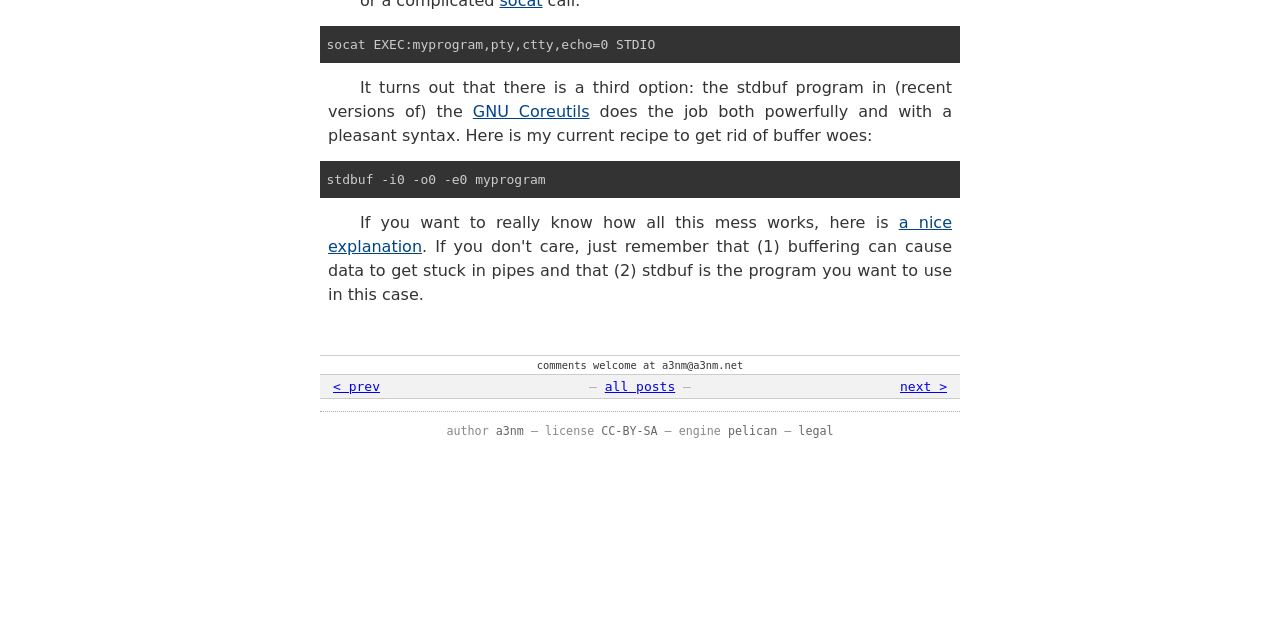Specify the bounding box coordinates (top-left x, top-left y, bottom-right x, bottom-right y) of the UI element in the screenshot that matches this description: CC-BY-SA

[0.47, 0.663, 0.514, 0.685]